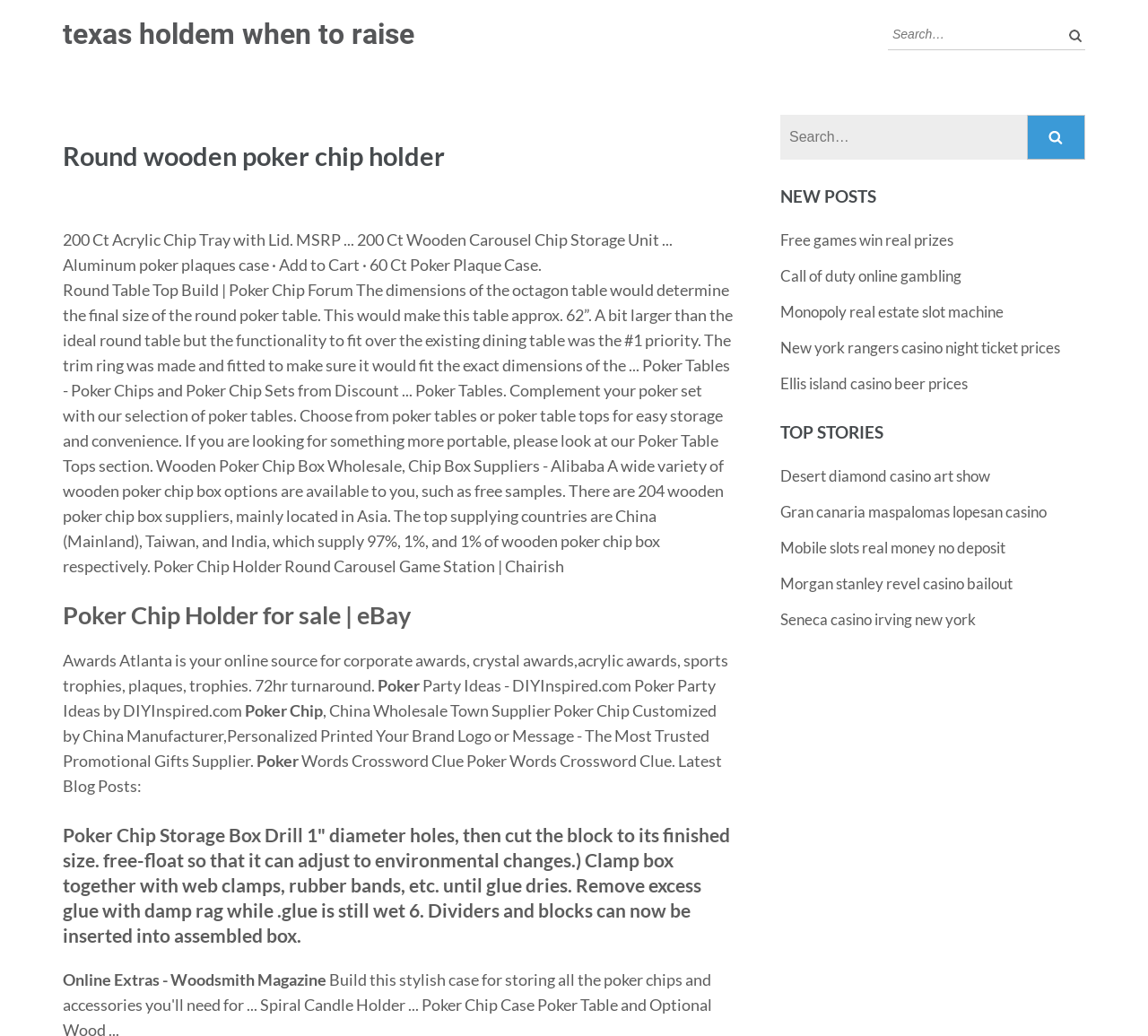Show the bounding box coordinates of the region that should be clicked to follow the instruction: "Click on 'Free games win real prizes' link."

[0.68, 0.223, 0.83, 0.241]